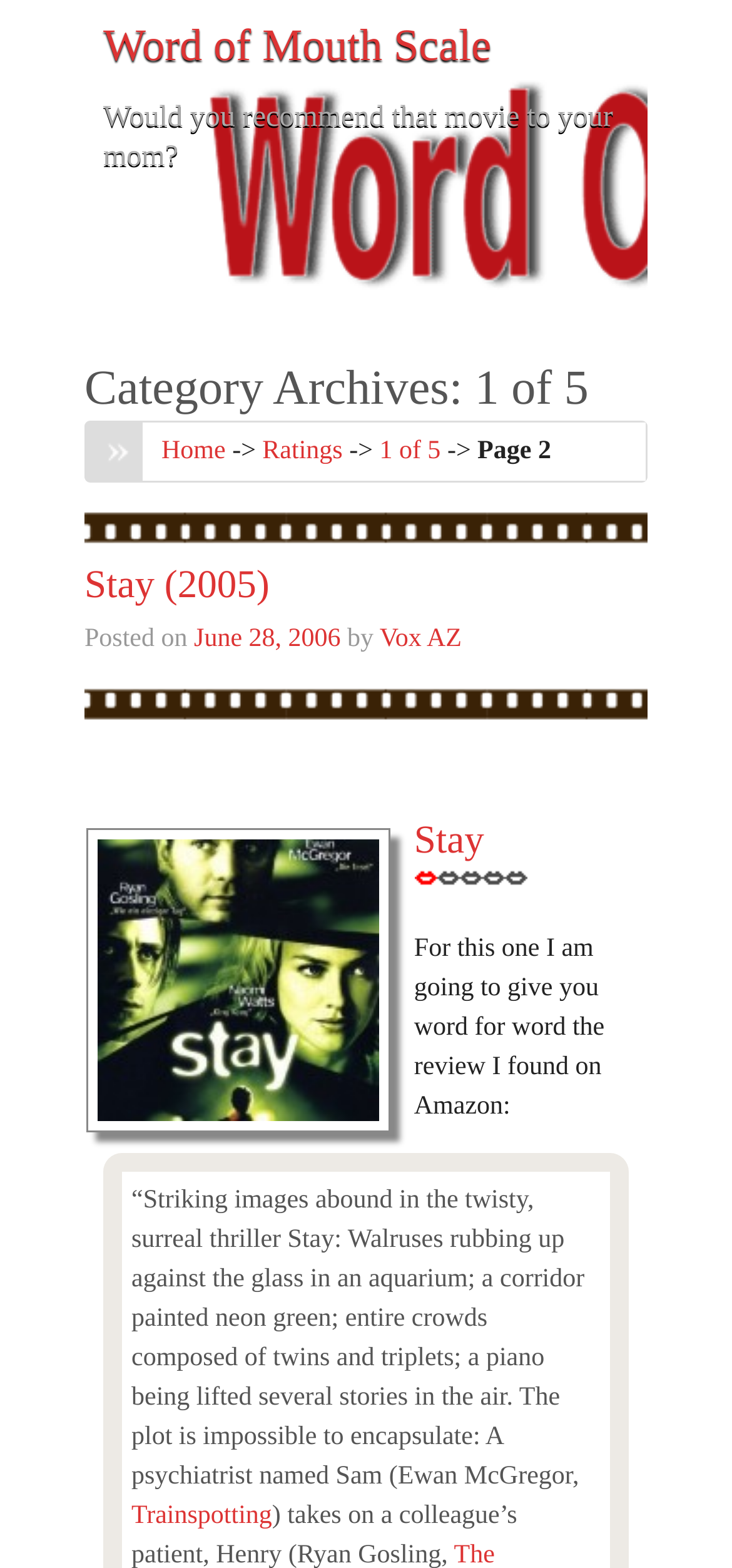Determine the bounding box coordinates for the area that needs to be clicked to fulfill this task: "View the 'Ratings' page". The coordinates must be given as four float numbers between 0 and 1, i.e., [left, top, right, bottom].

[0.358, 0.279, 0.468, 0.297]